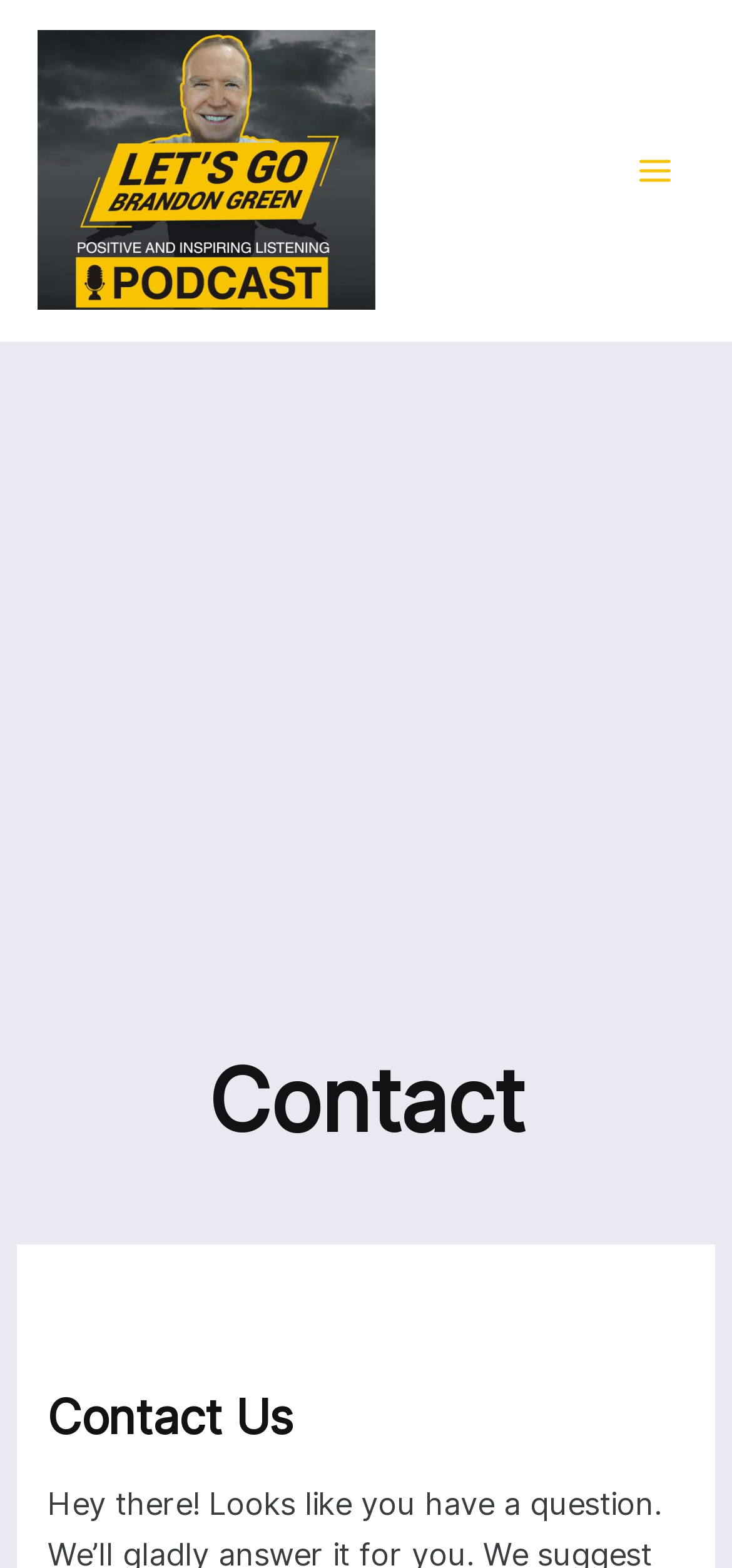Explain the webpage in detail, including its primary components.

The webpage is titled "Contact - LET's GO BRANDON GREEN" and appears to be a contact page. At the top left, there is a link to "BRANDON GREEN" accompanied by an image with the same name. Below this, there is a button labeled "Main Menu" with an icon to its right. 

The majority of the page is occupied by an iframe containing an advertisement, which spans the entire width of the page and takes up about a third of the page's height, located roughly in the middle.

At the bottom of the page, there is a heading that reads "Contact" in large font, followed by a smaller subheading that says "Contact Us".